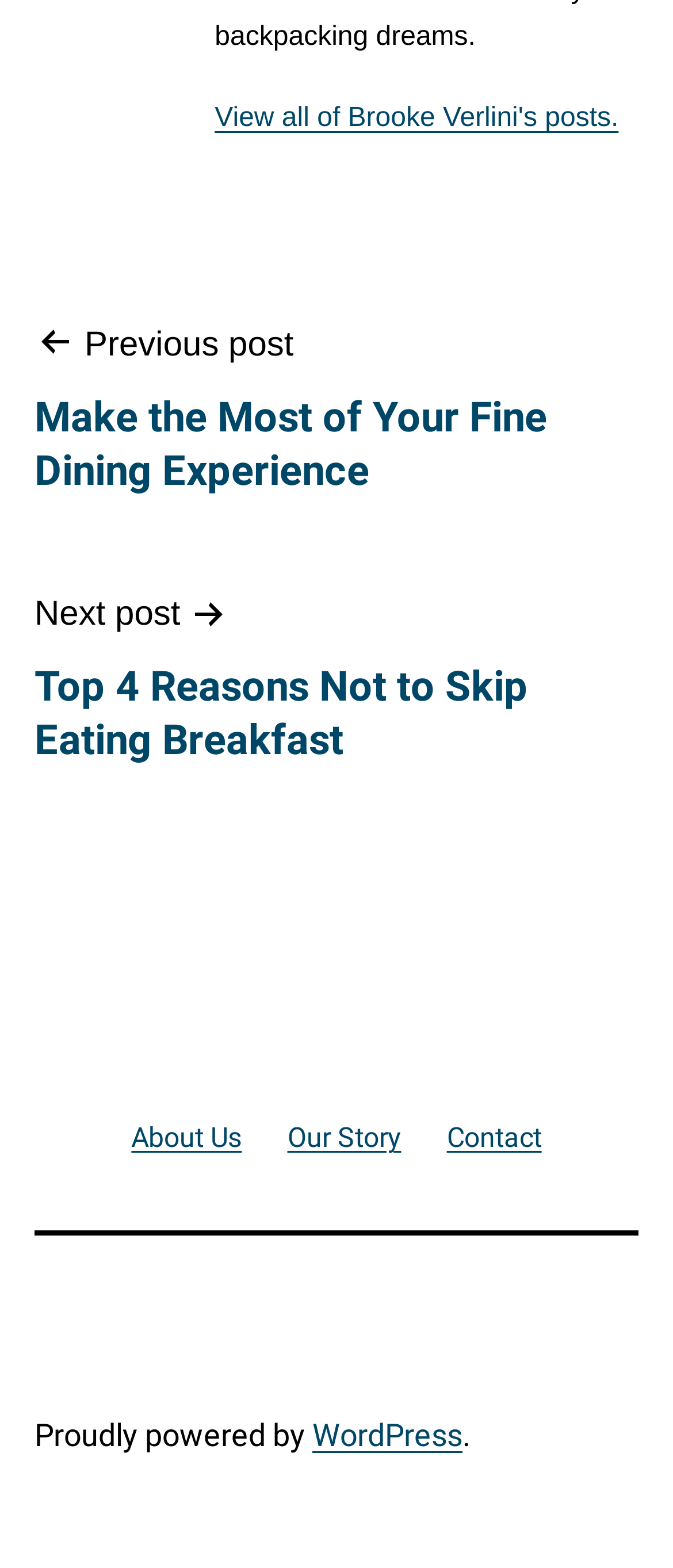Find and provide the bounding box coordinates for the UI element described here: "Our Story". The coordinates should be given as four float numbers between 0 and 1: [left, top, right, bottom].

[0.393, 0.696, 0.63, 0.754]